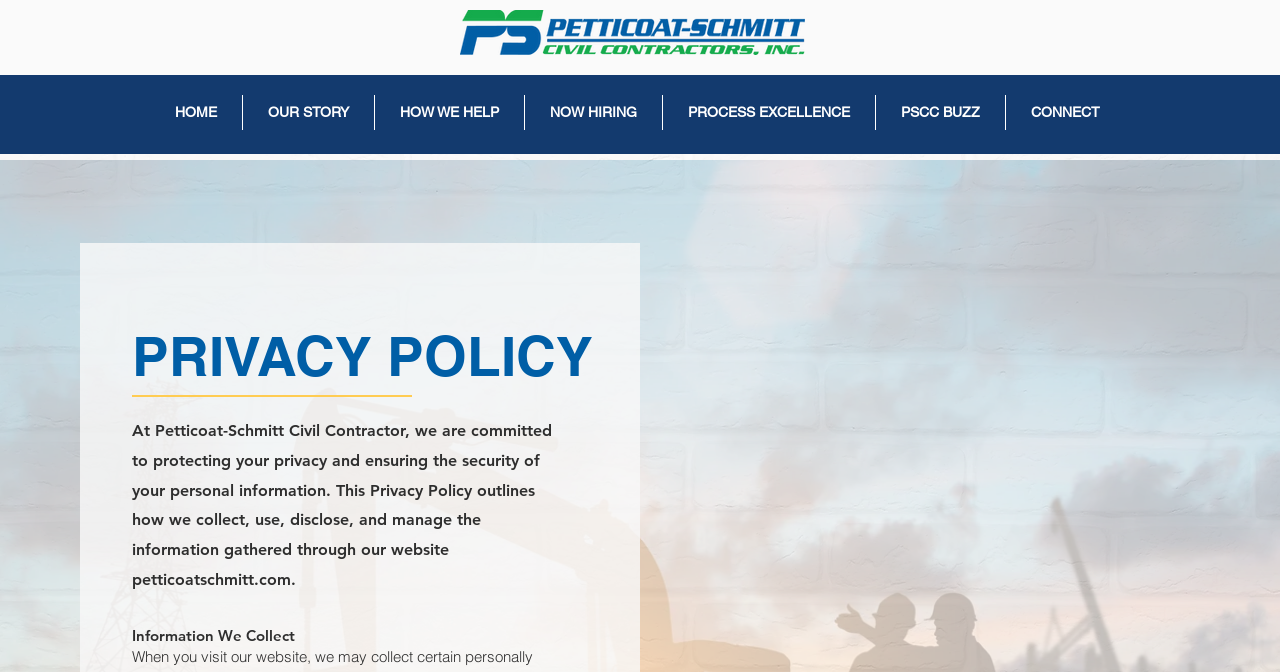What is the website URL of the company?
Using the image, elaborate on the answer with as much detail as possible.

The website URL can be found in the text below the heading 'PRIVACY POLICY', which says 'through our website petticoatschmitt.com'. This suggests that the company's website URL is petticoatschmitt.com.